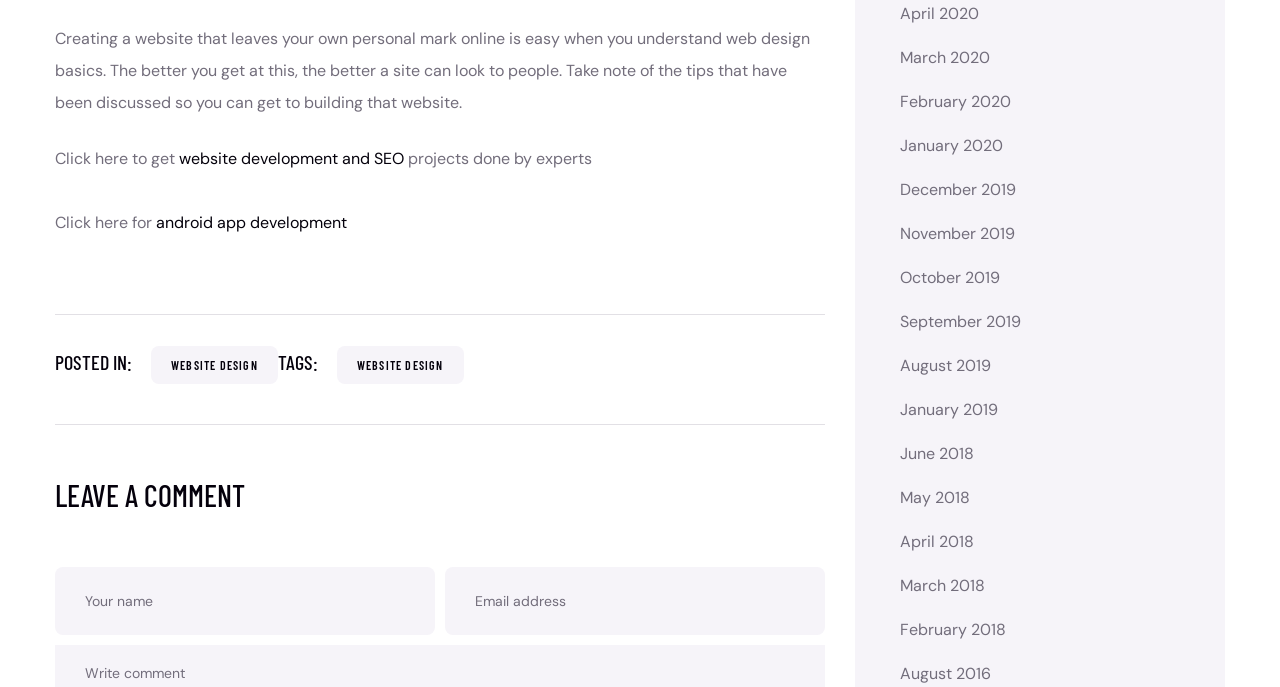Examine the image and give a thorough answer to the following question:
How many months are listed in the archive section?

I counted the number of links in the archive section, which are labeled as months from January 2018 to March 2020, and found that there are 12 months listed.